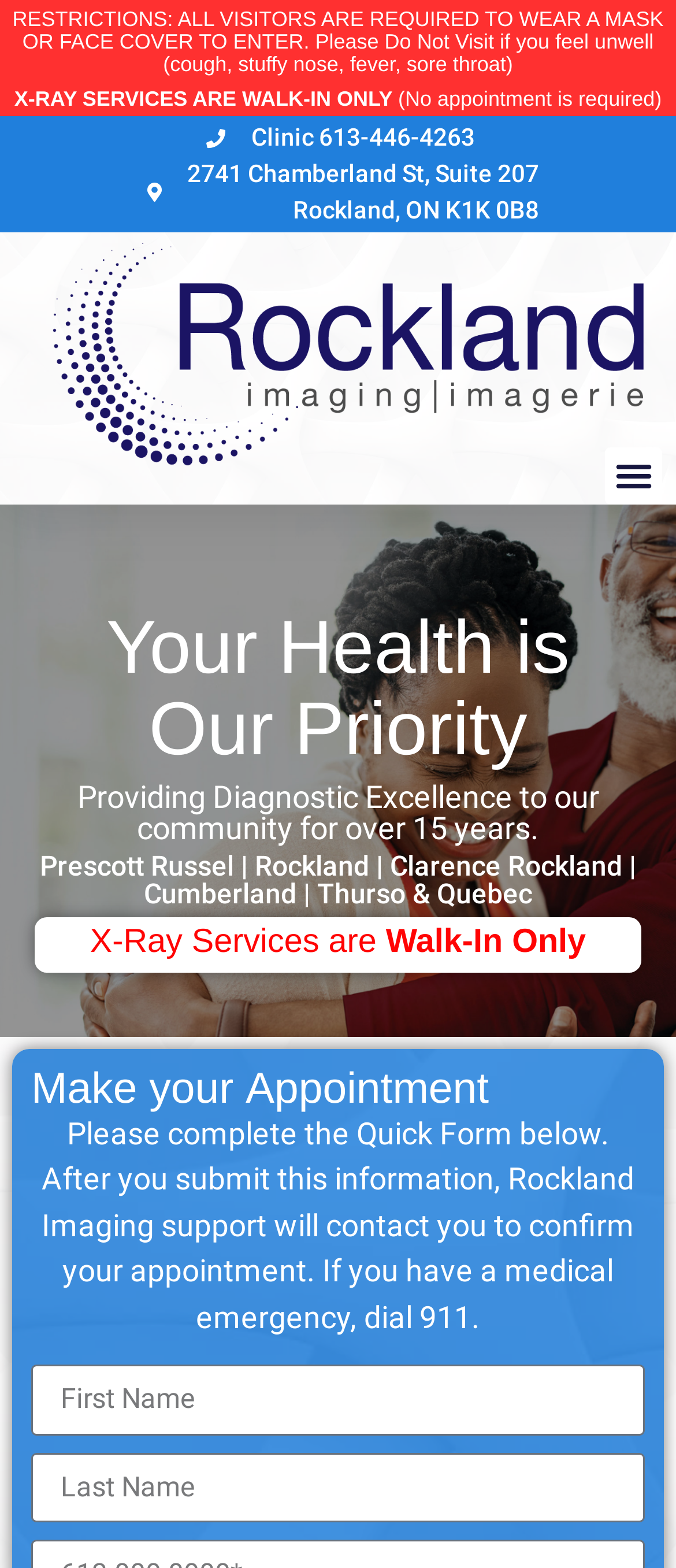Please respond to the question with a concise word or phrase:
What is the phone number of the clinic?

613-446-4263